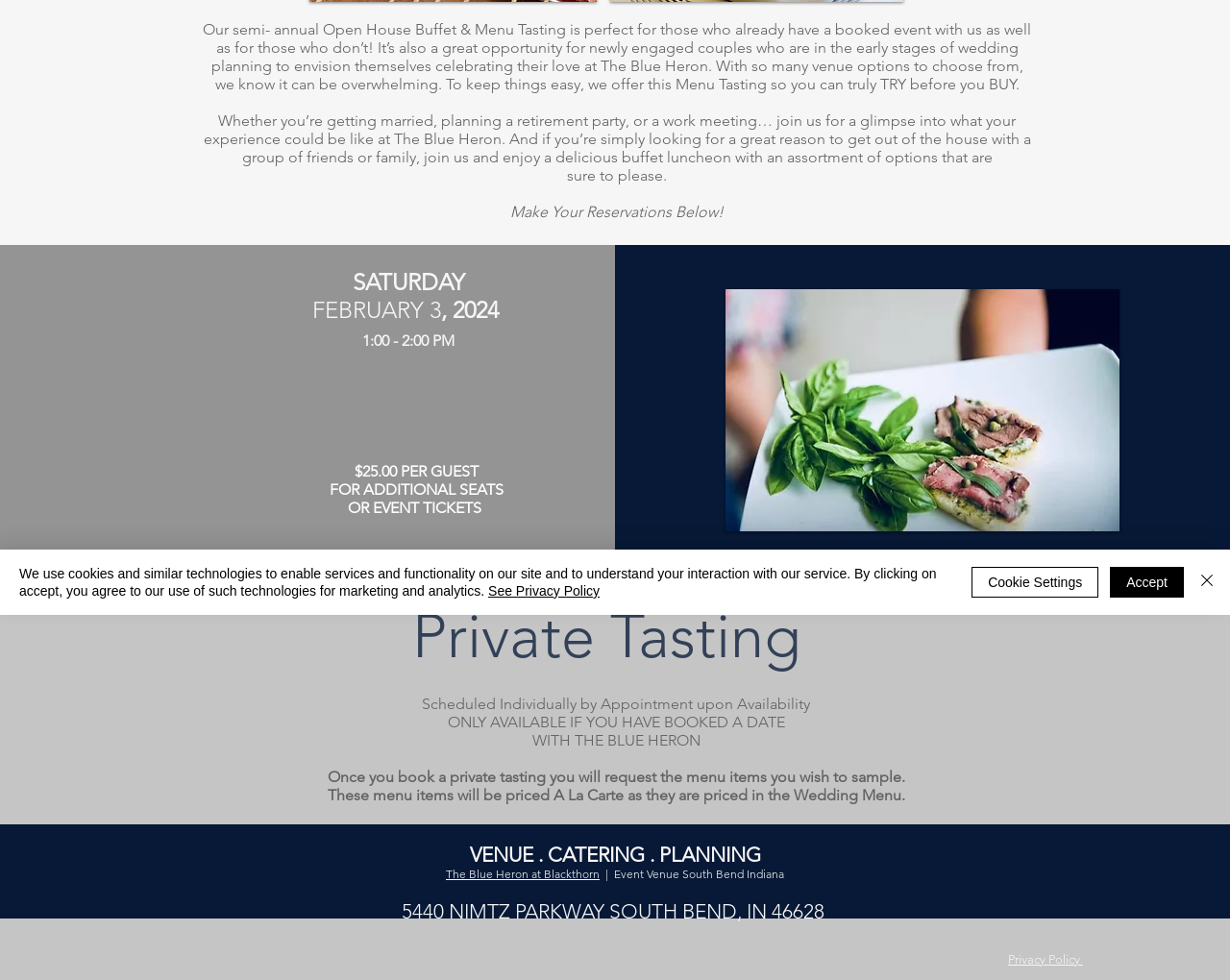Determine the bounding box for the UI element as described: "Privacy Policy". The coordinates should be represented as four float numbers between 0 and 1, formatted as [left, top, right, bottom].

[0.82, 0.972, 0.88, 0.986]